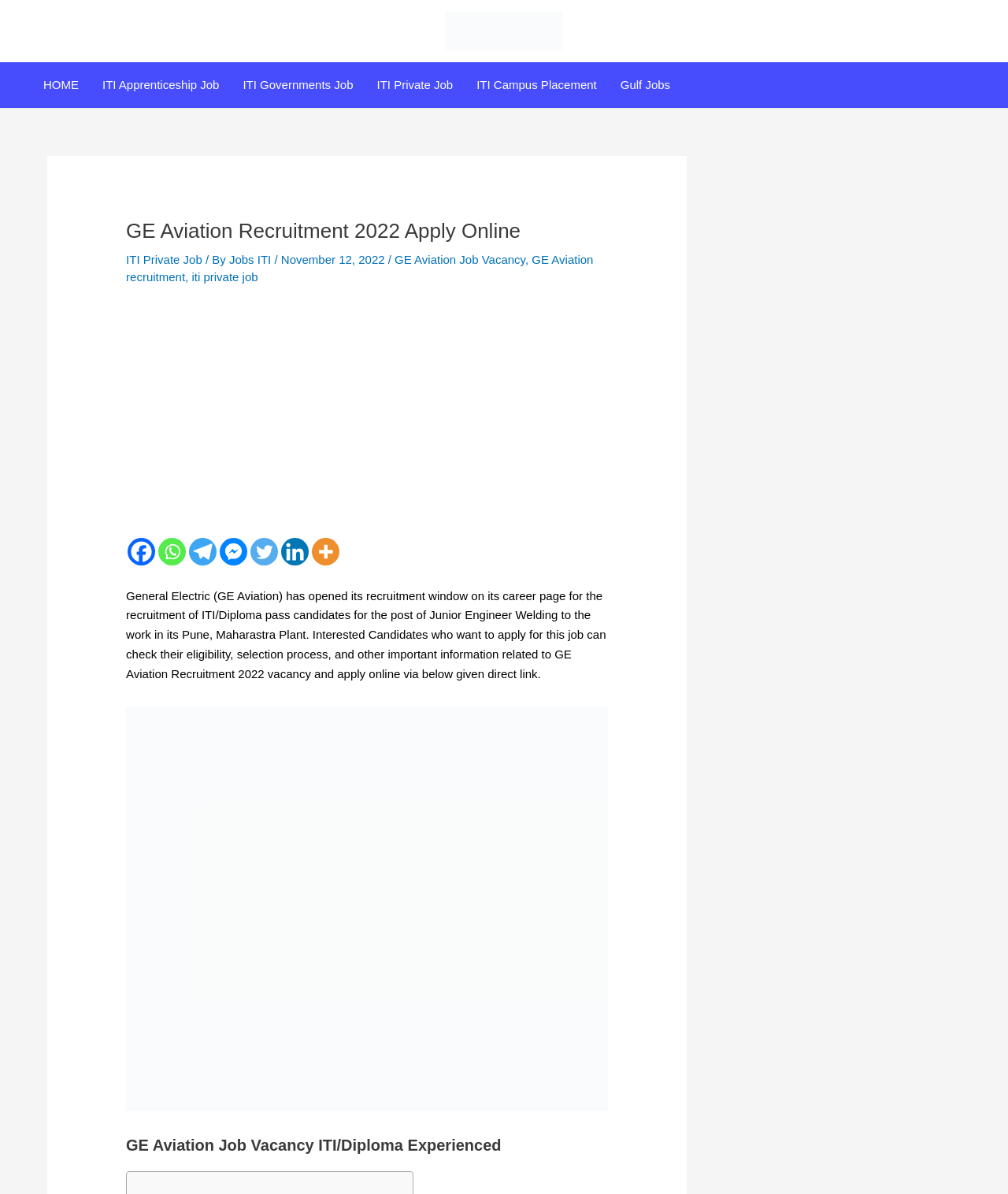Predict the bounding box of the UI element based on the description: "title="More"". The coordinates should be four float numbers between 0 and 1, formatted as [left, top, right, bottom].

[0.309, 0.45, 0.337, 0.473]